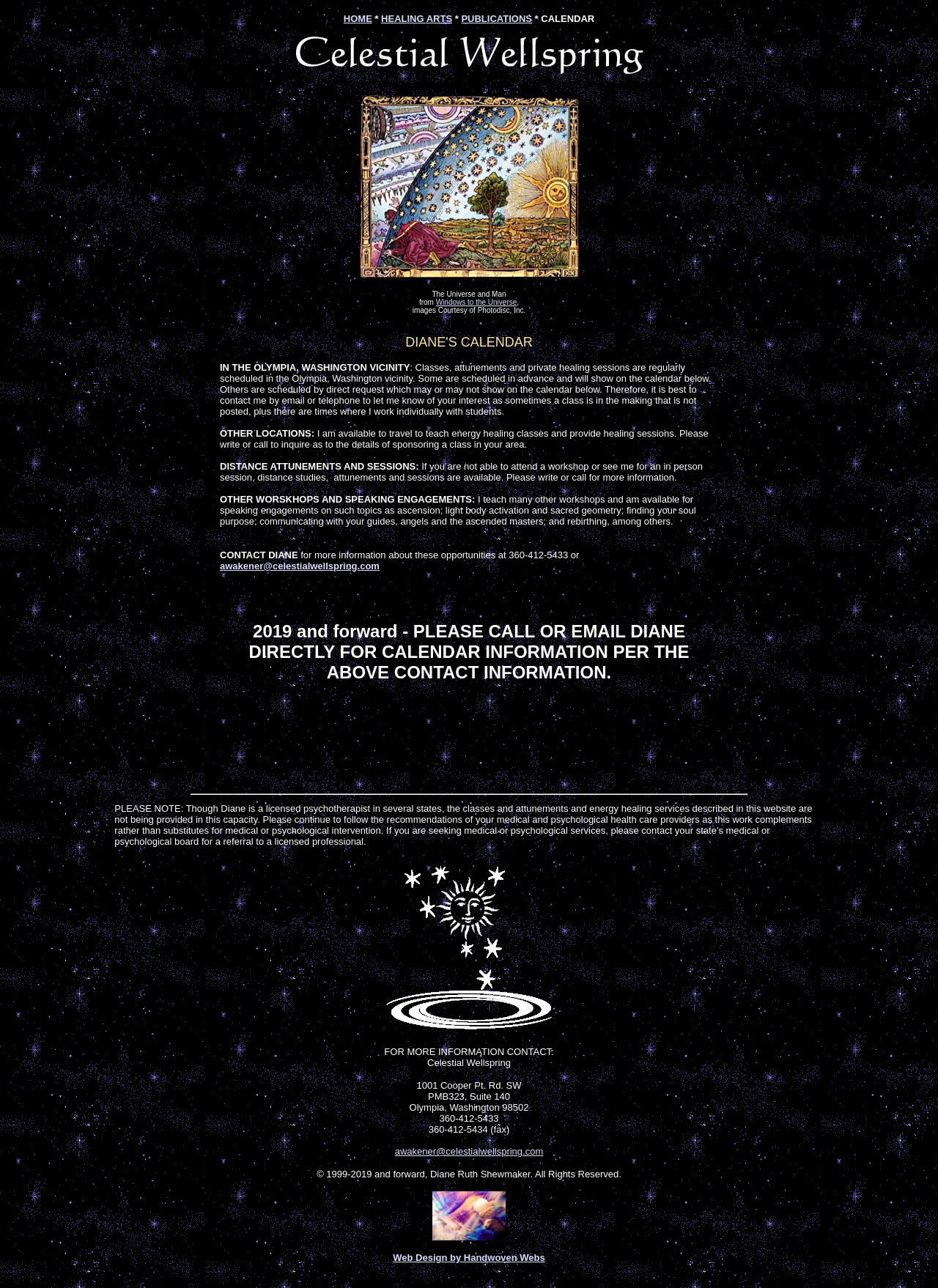Please identify the bounding box coordinates of the element's region that I should click in order to complete the following instruction: "View Diane's calendar". The bounding box coordinates consist of four float numbers between 0 and 1, i.e., [left, top, right, bottom].

[0.227, 0.254, 0.773, 0.582]